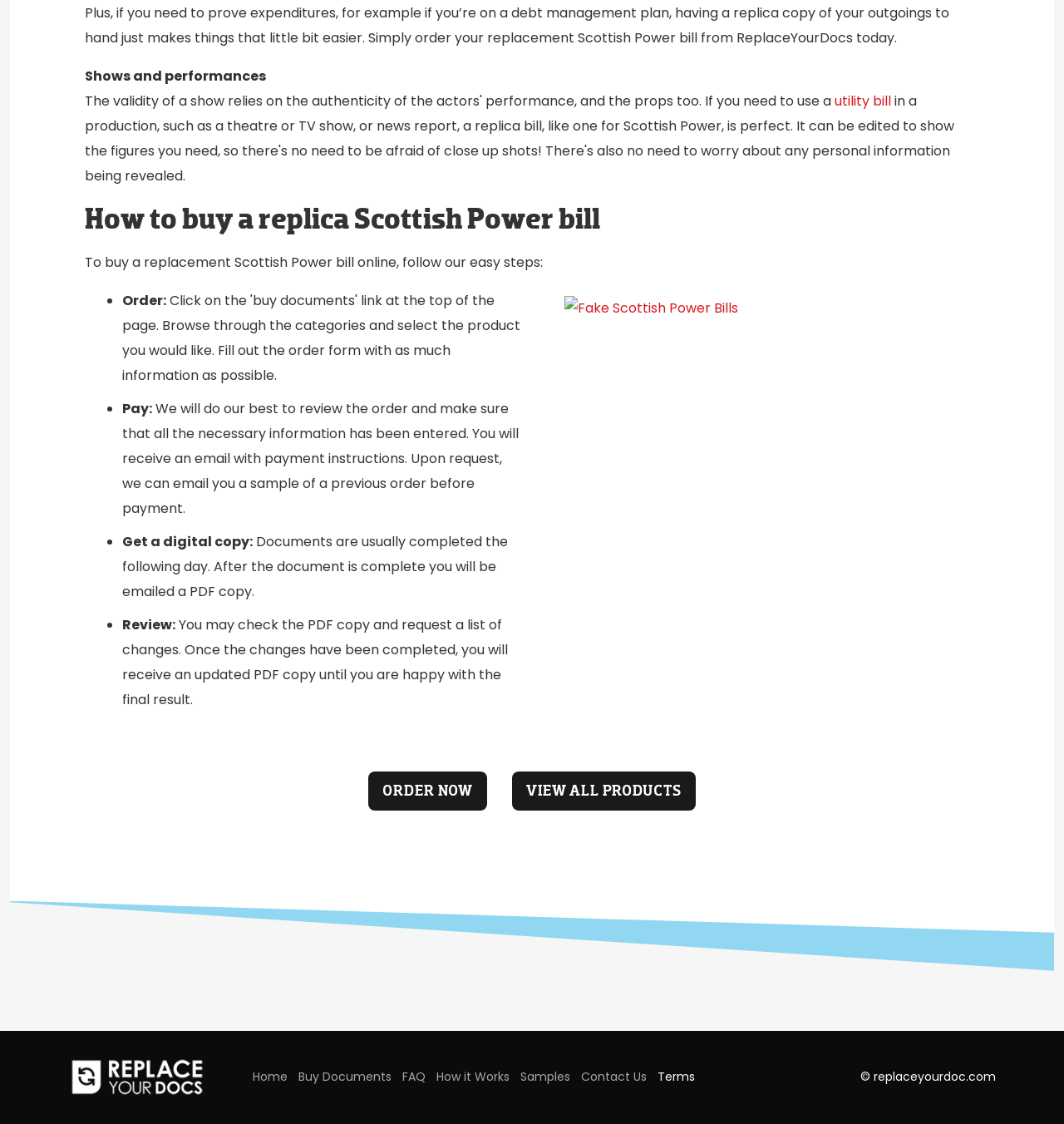Please specify the bounding box coordinates of the element that should be clicked to execute the given instruction: 'Go to the home page'. Ensure the coordinates are four float numbers between 0 and 1, expressed as [left, top, right, bottom].

[0.238, 0.95, 0.27, 0.965]